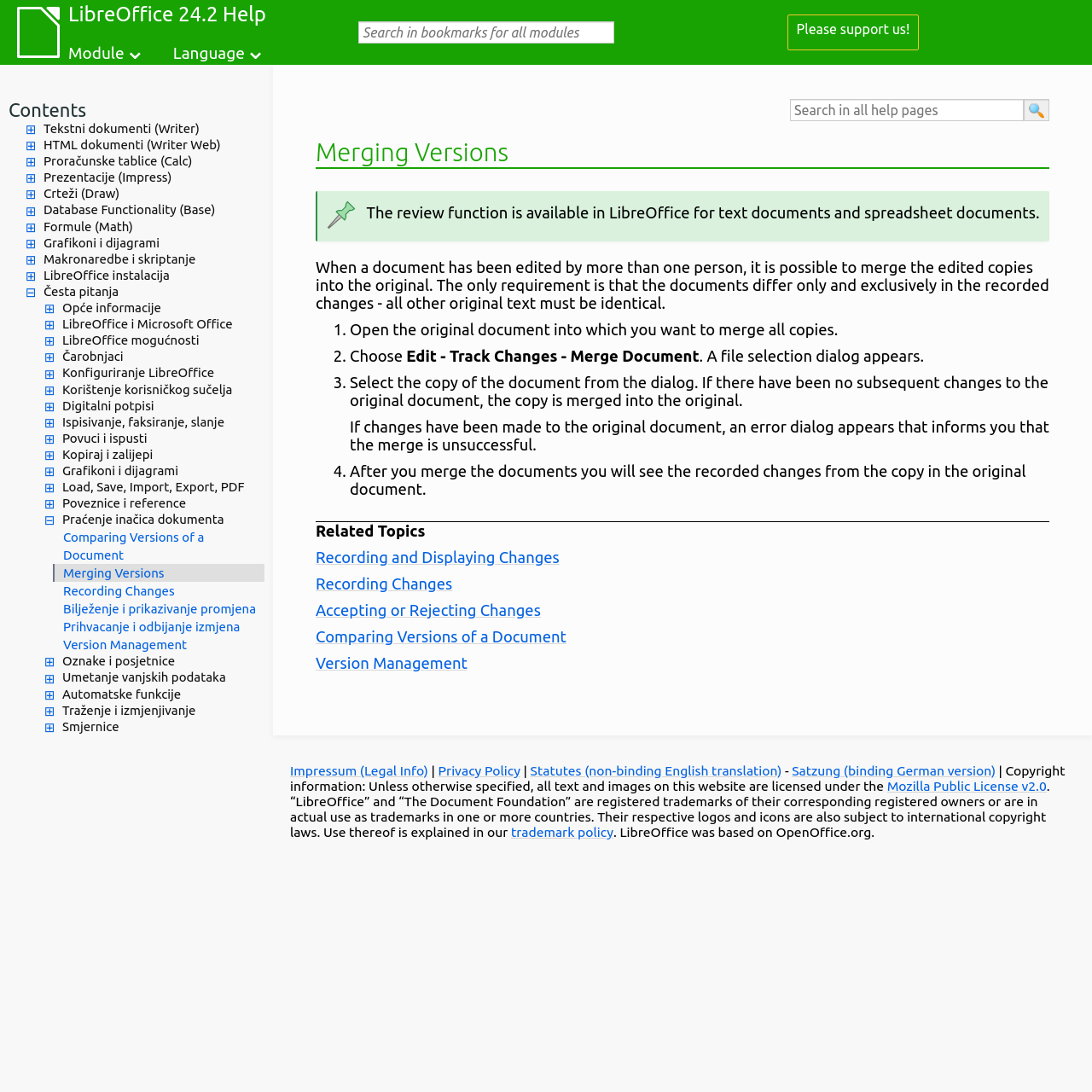What is the purpose of the 'Track Changes' function?
Based on the image, answer the question with as much detail as possible.

The 'Track Changes' function is used to record changes made to a document. This allows multiple people to collaborate on a document and track the changes made by each person. The changes can then be merged into a single document using the 'Merge Document' function.